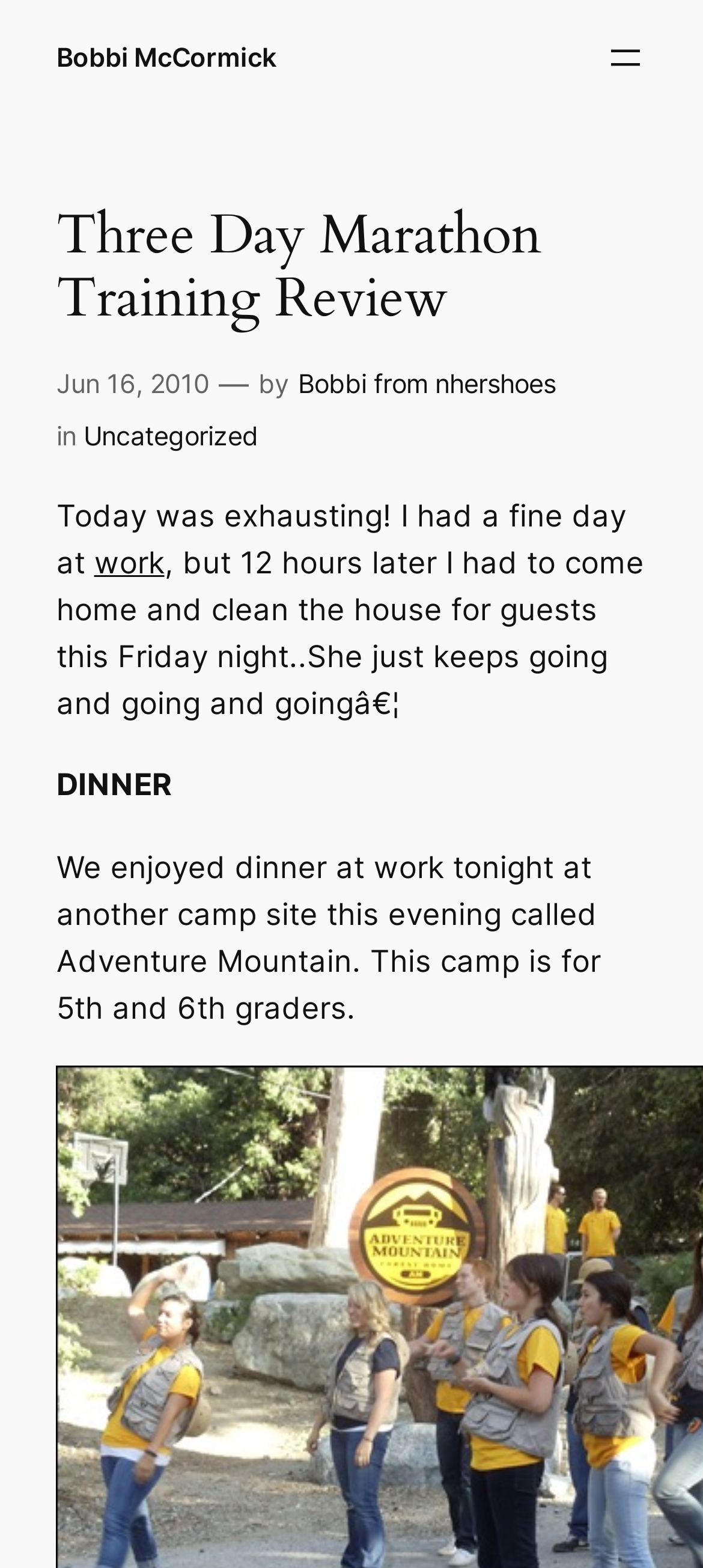Observe the image and answer the following question in detail: What was the author doing before having dinner?

The text '...but 12 hours later I had to come home and clean the house for guests this Friday night..' indicates that the author was cleaning the house before having dinner.